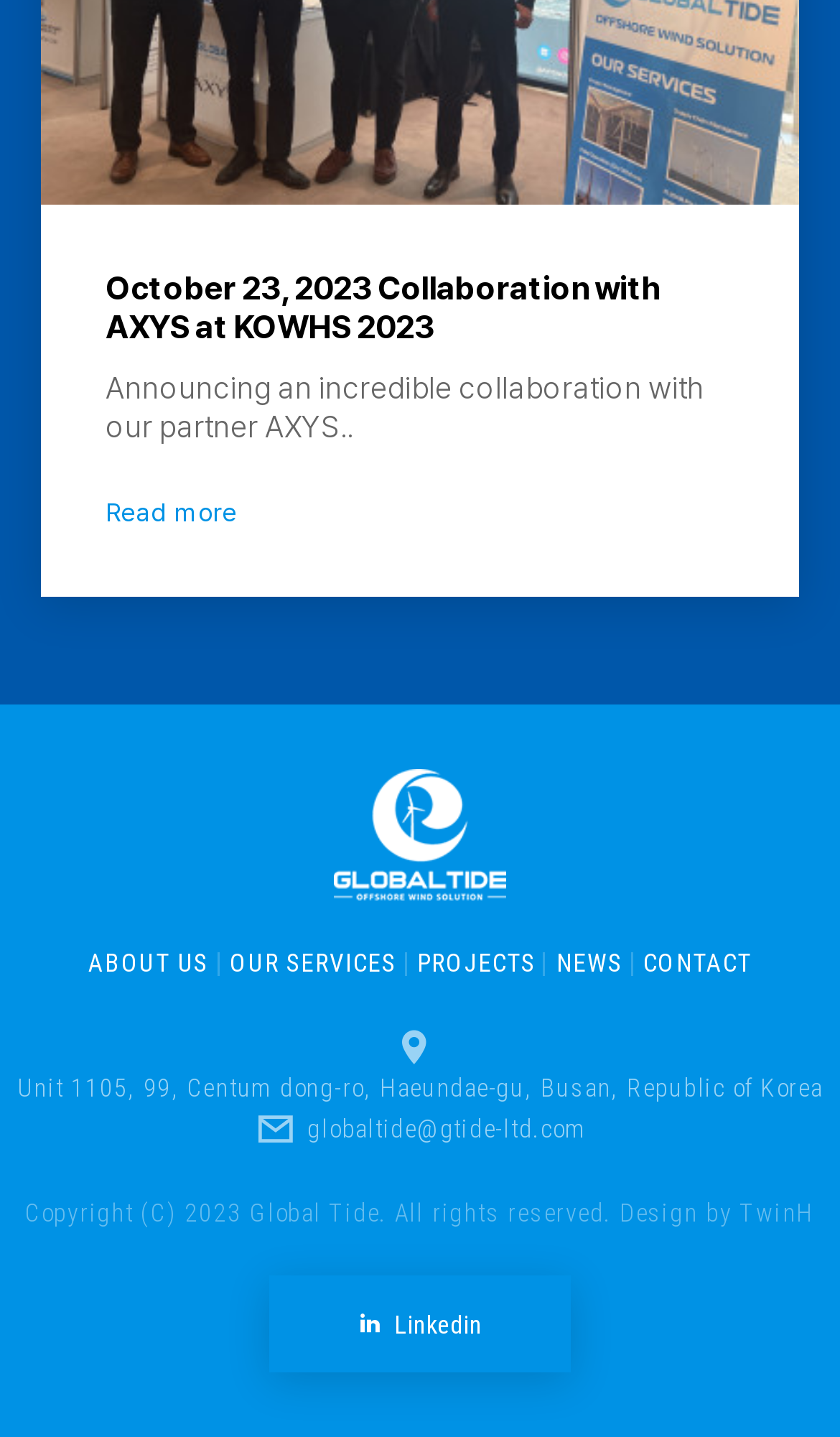Locate the bounding box coordinates of the element's region that should be clicked to carry out the following instruction: "check the company's linkedin profile". The coordinates need to be four float numbers between 0 and 1, i.e., [left, top, right, bottom].

[0.32, 0.888, 0.679, 0.955]